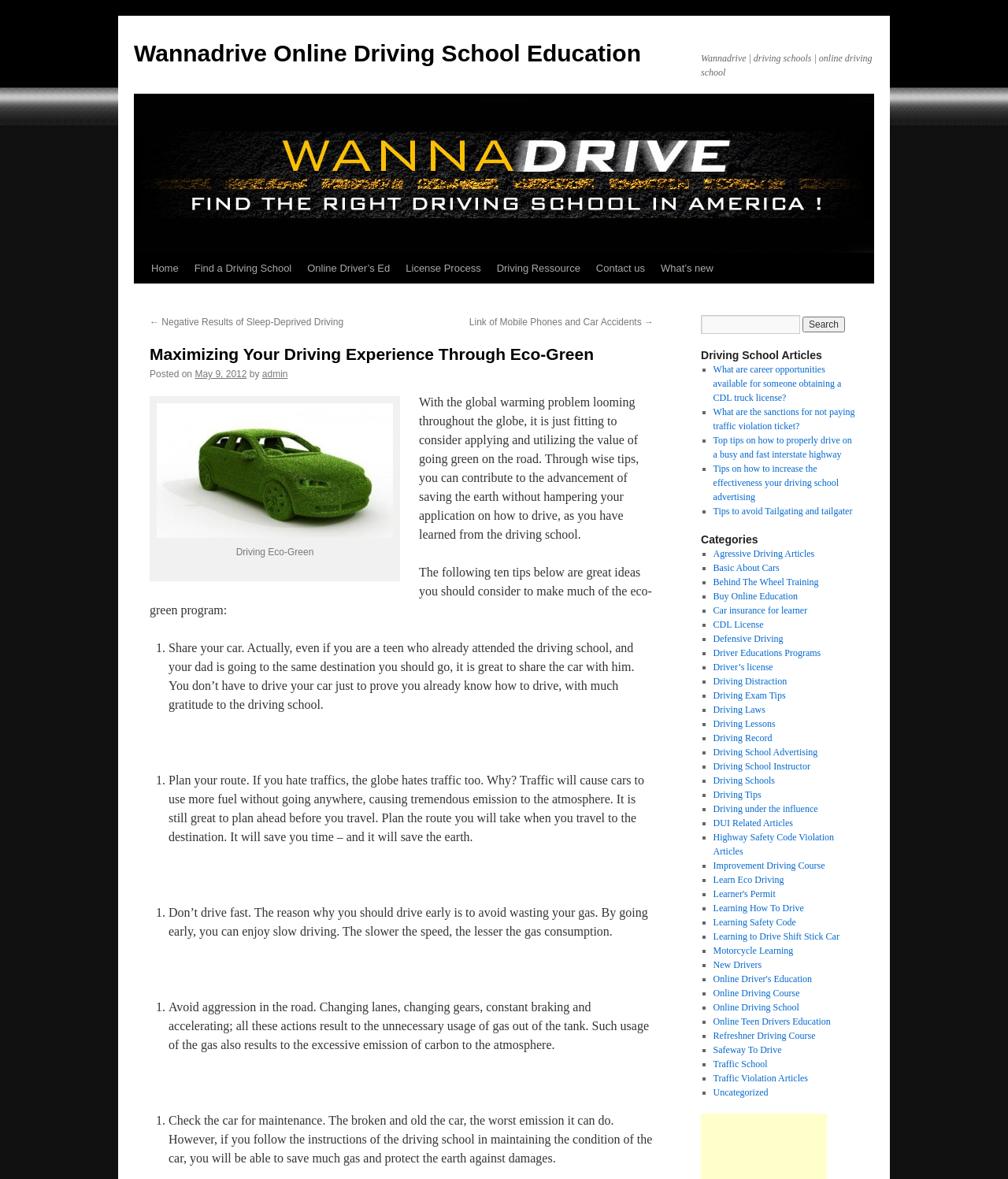Find the bounding box coordinates for the UI element whose description is: "admin". The coordinates should be four float numbers between 0 and 1, in the format [left, top, right, bottom].

[0.26, 0.313, 0.286, 0.322]